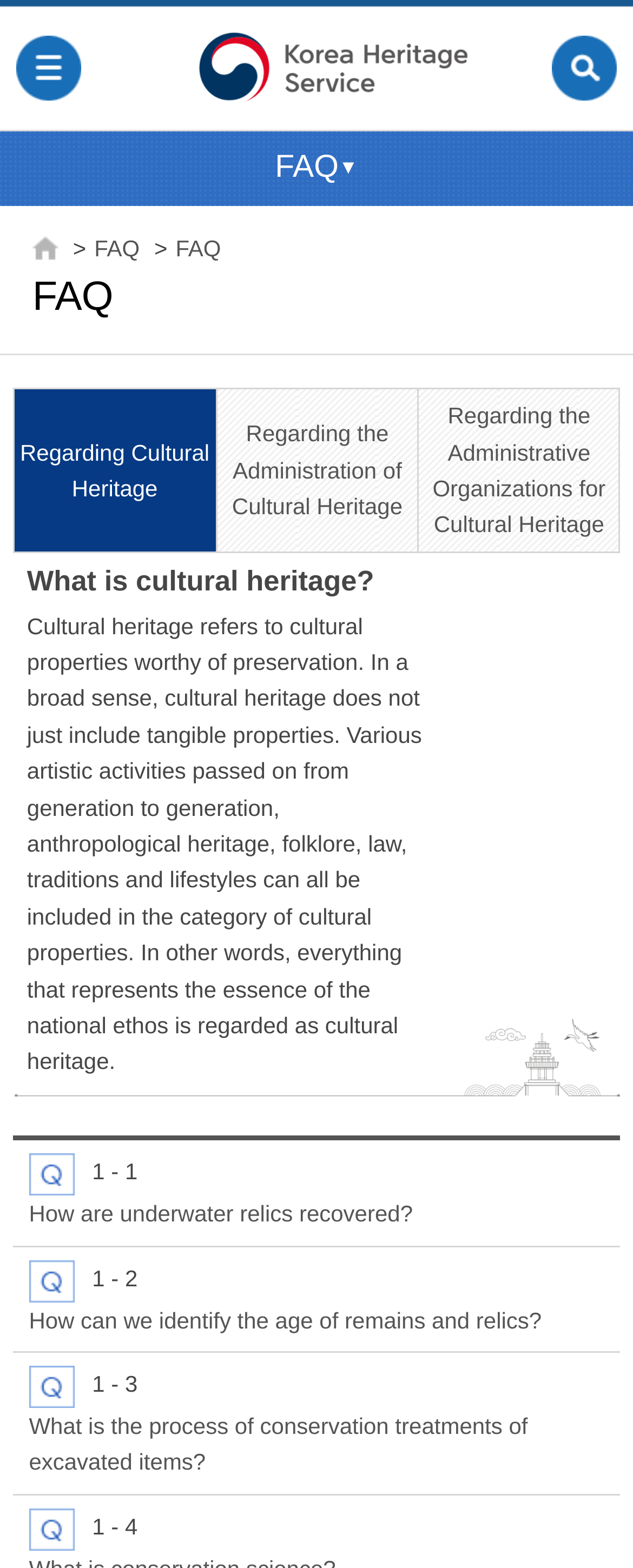Explain in detail what is displayed on the webpage.

The webpage is about the FAQ section of the Korea Heritage Service. At the top, there is a link to skip to the main content. Below that, there is a heading that reads "Cultural Heritage Administration" with a link and an image next to it. On the top-right corner, there are two links with no text.

The main content is divided into sections. The first section has a heading that reads "FAQ" and contains links to different FAQ categories. Below that, there is a section with a heading that reads "Regarding Cultural Heritage" and contains a list of questions and answers. The questions are listed on the left, and the answers are provided on the right. The first question is "What is cultural heritage?" and the answer is a lengthy text that explains the concept of cultural heritage.

Below that, there are links to other FAQ categories, including "Regarding the Administration of Cultural Heritage" and "Regarding the Administrative Organizations for Cultural Heritage". Further down, there are numbered links to specific questions, such as "How are underwater relics recovered?" and "How can we identify the age of remains and relics?". Each question has a corresponding answer below it.